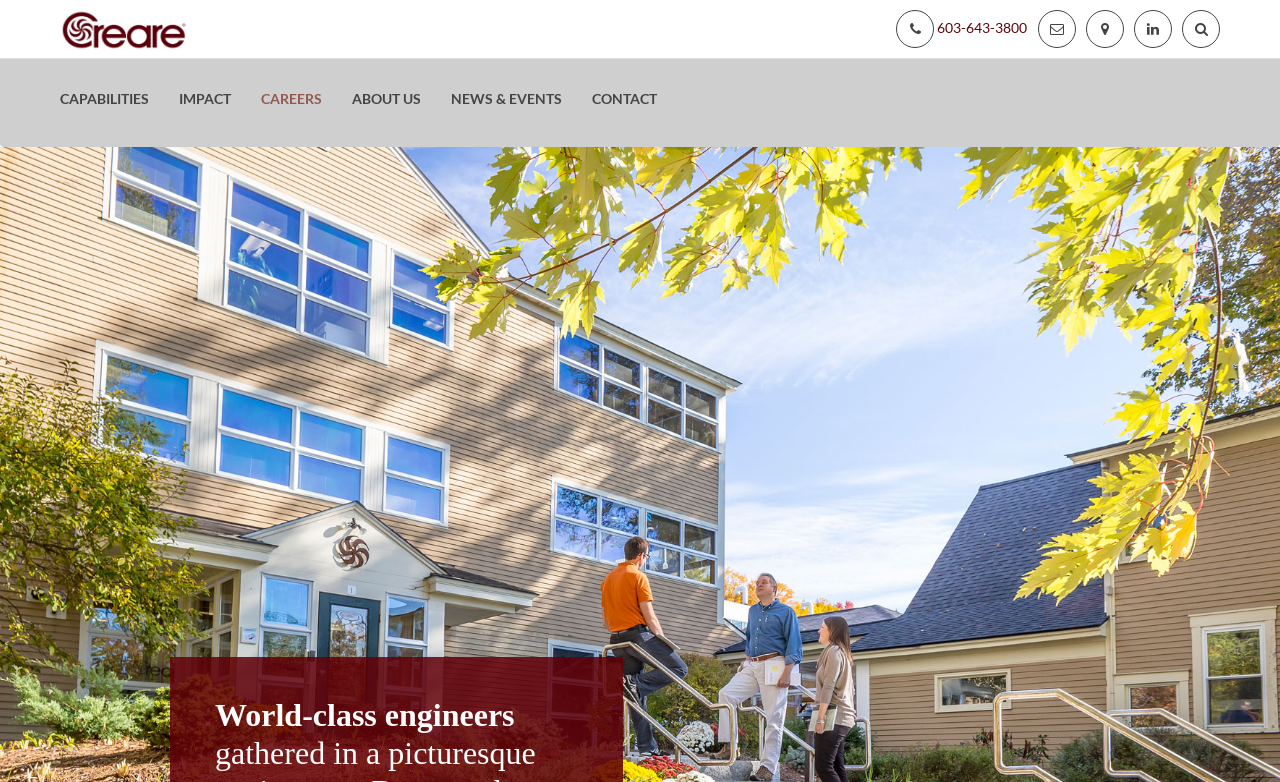Describe every aspect of the webpage in a detailed manner.

The webpage is about Careers at Creare, a company that values flexibility, autonomy, and responsibility. At the top left of the page, there is a logo image with the company name "Creare - Innovative Technology and Product Development". Below the logo, there are six main navigation links: "CAPABILITIES", "IMPACT", "CAREERS", "ABOUT US", "NEWS & EVENTS", and "CONTACT", which are evenly spaced and horizontally aligned across the top of the page.